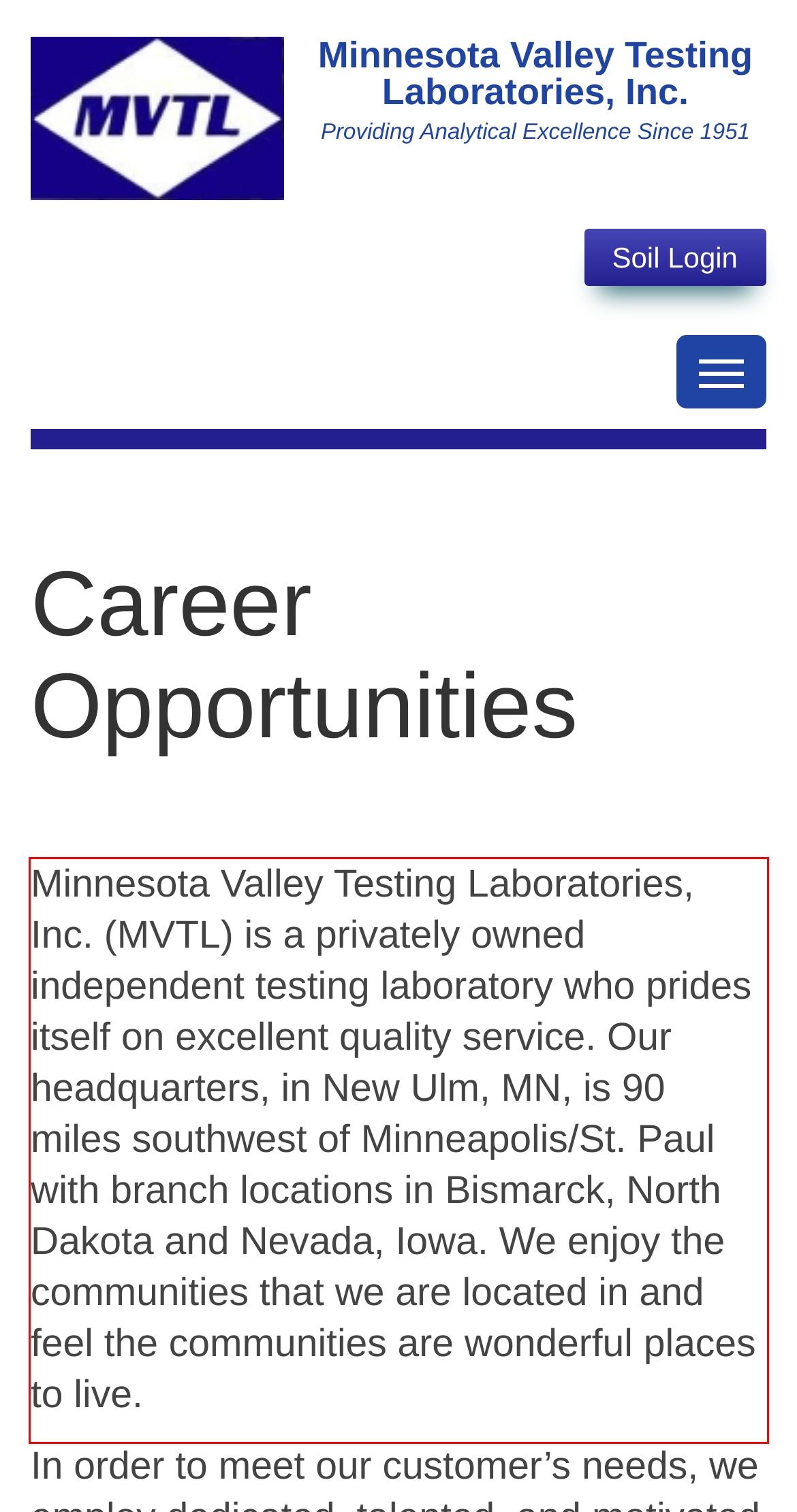Analyze the screenshot of the webpage that features a red bounding box and recognize the text content enclosed within this red bounding box.

Minnesota Valley Testing Laboratories, Inc. (MVTL) is a privately owned independent testing laboratory who prides itself on excellent quality service. Our headquarters, in New Ulm, MN, is 90 miles southwest of Minneapolis/St. Paul with branch locations in Bismarck, North Dakota and Nevada, Iowa. We enjoy the communities that we are located in and feel the communities are wonderful places to live.